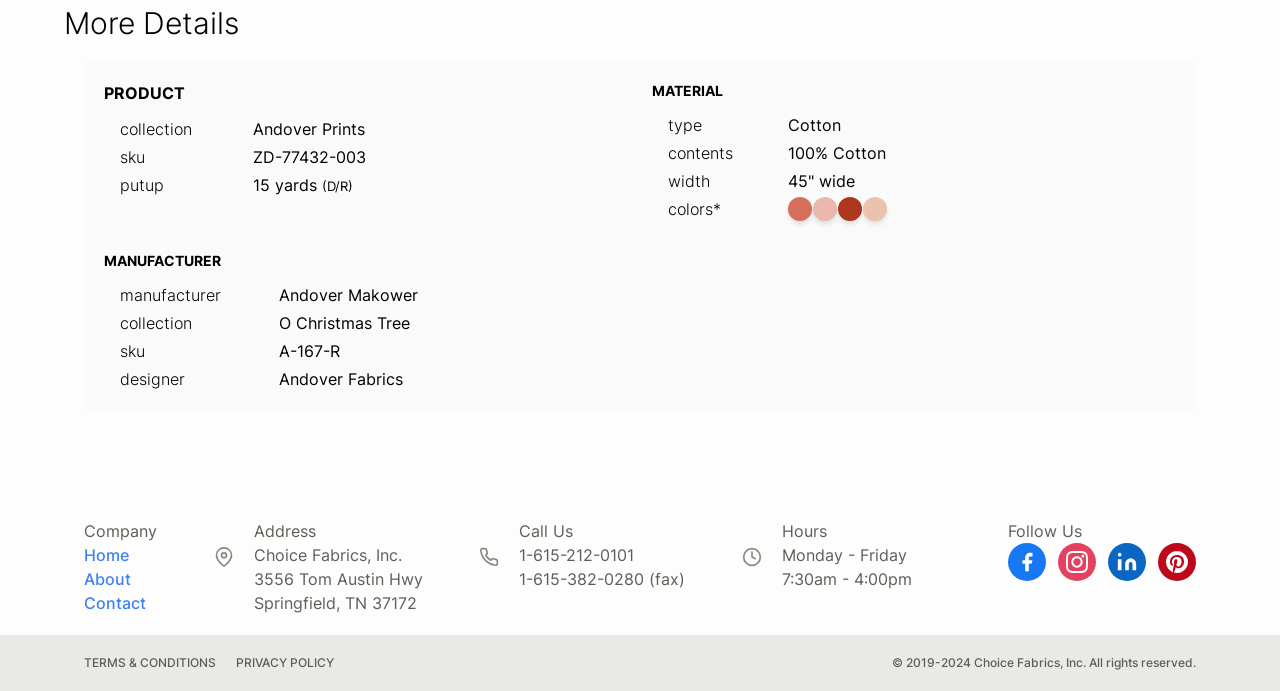What is the material of the product?
Refer to the image and provide a detailed answer to the question.

Under the 'MATERIAL' heading, I found a StaticText element with the text 'Cotton', which indicates that the material of the product is cotton.